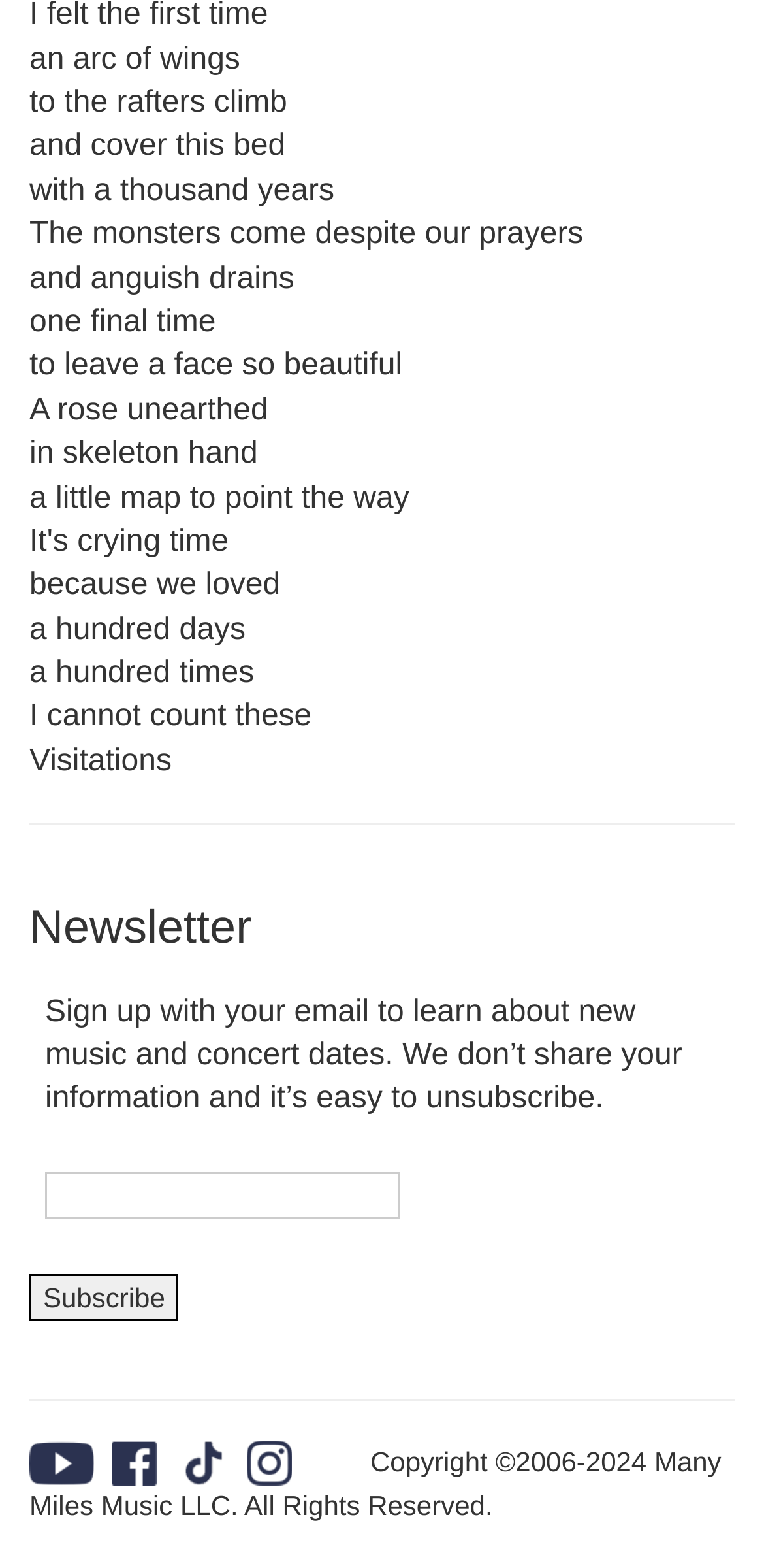Use a single word or phrase to answer the following:
What is the theme of the poem?

Love and beauty